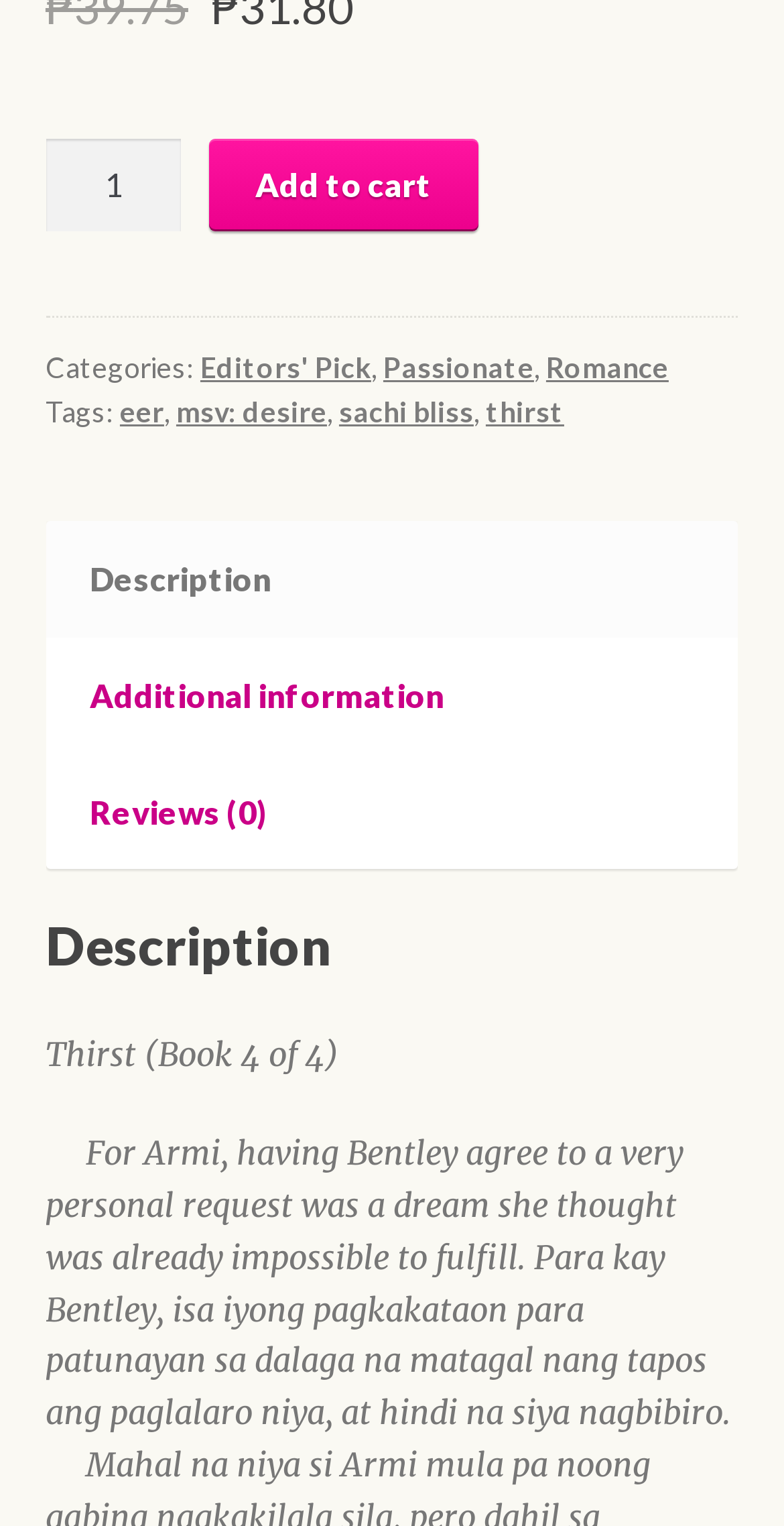Analyze the image and provide a detailed answer to the question: What is the author's request to Bentley?

I found the author's request by looking at the static text element that says 'For Armi, having Bentley agree to a very personal request was a dream she thought was already impossible to fulfill.' which indicates that the author's request is a very personal one.